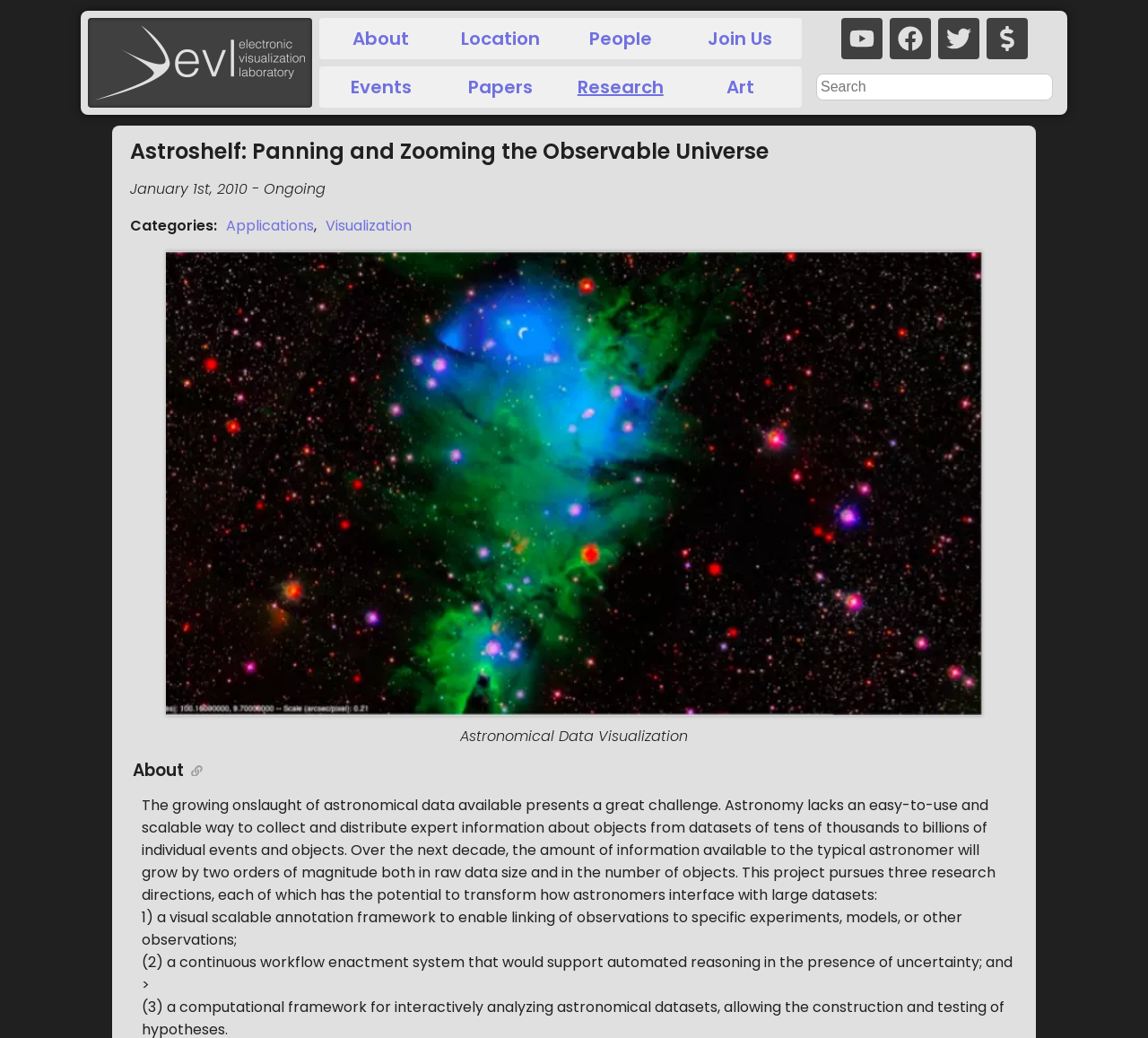Answer the question with a brief word or phrase:
What is the purpose of the Astroshelf project?

To transform how astronomers interface with large datasets